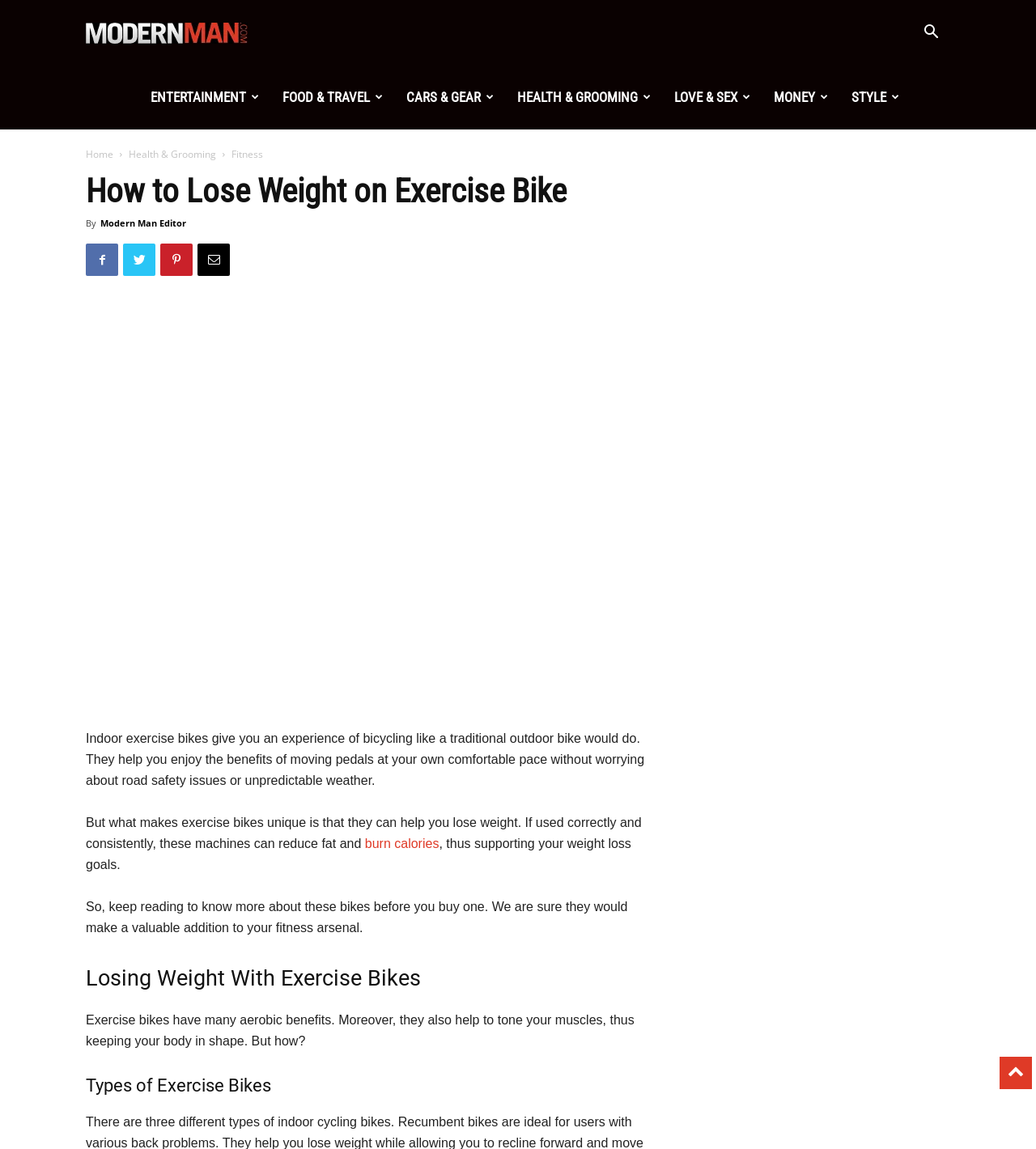Find the bounding box coordinates of the element to click in order to complete the given instruction: "Click on the 'HEALTH & GROOMING' link."

[0.488, 0.056, 0.64, 0.113]